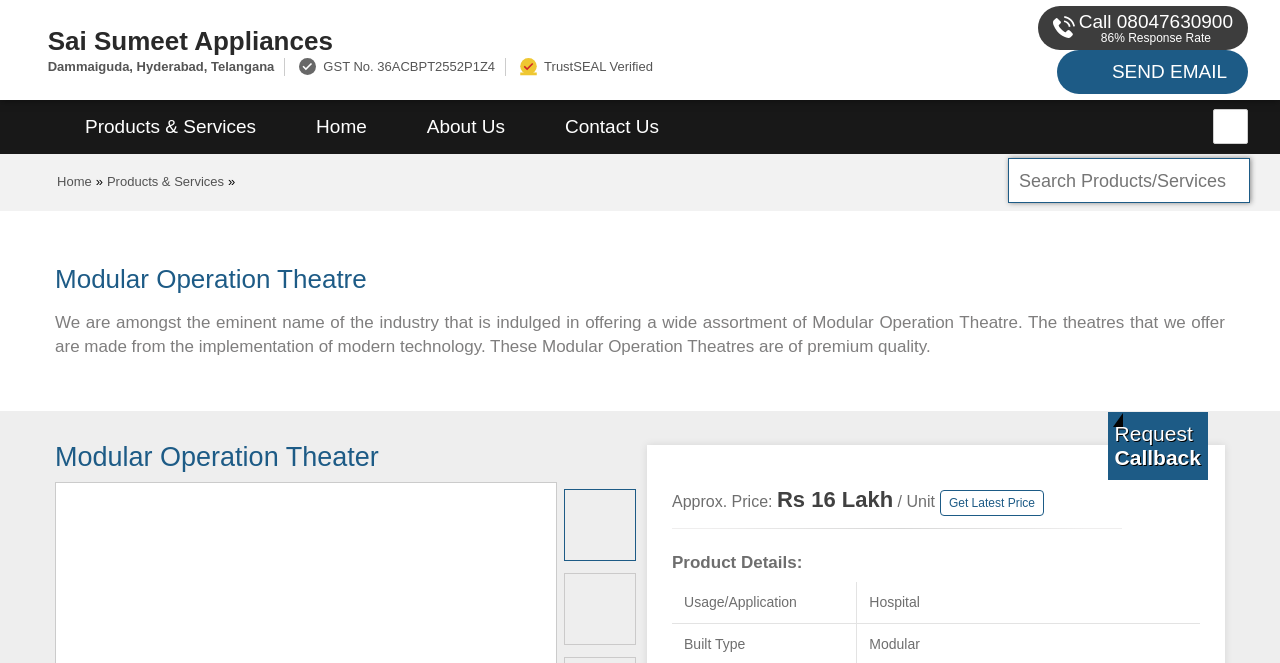Find the bounding box coordinates of the element you need to click on to perform this action: 'View product details'. The coordinates should be represented by four float values between 0 and 1, in the format [left, top, right, bottom].

[0.525, 0.834, 0.627, 0.863]